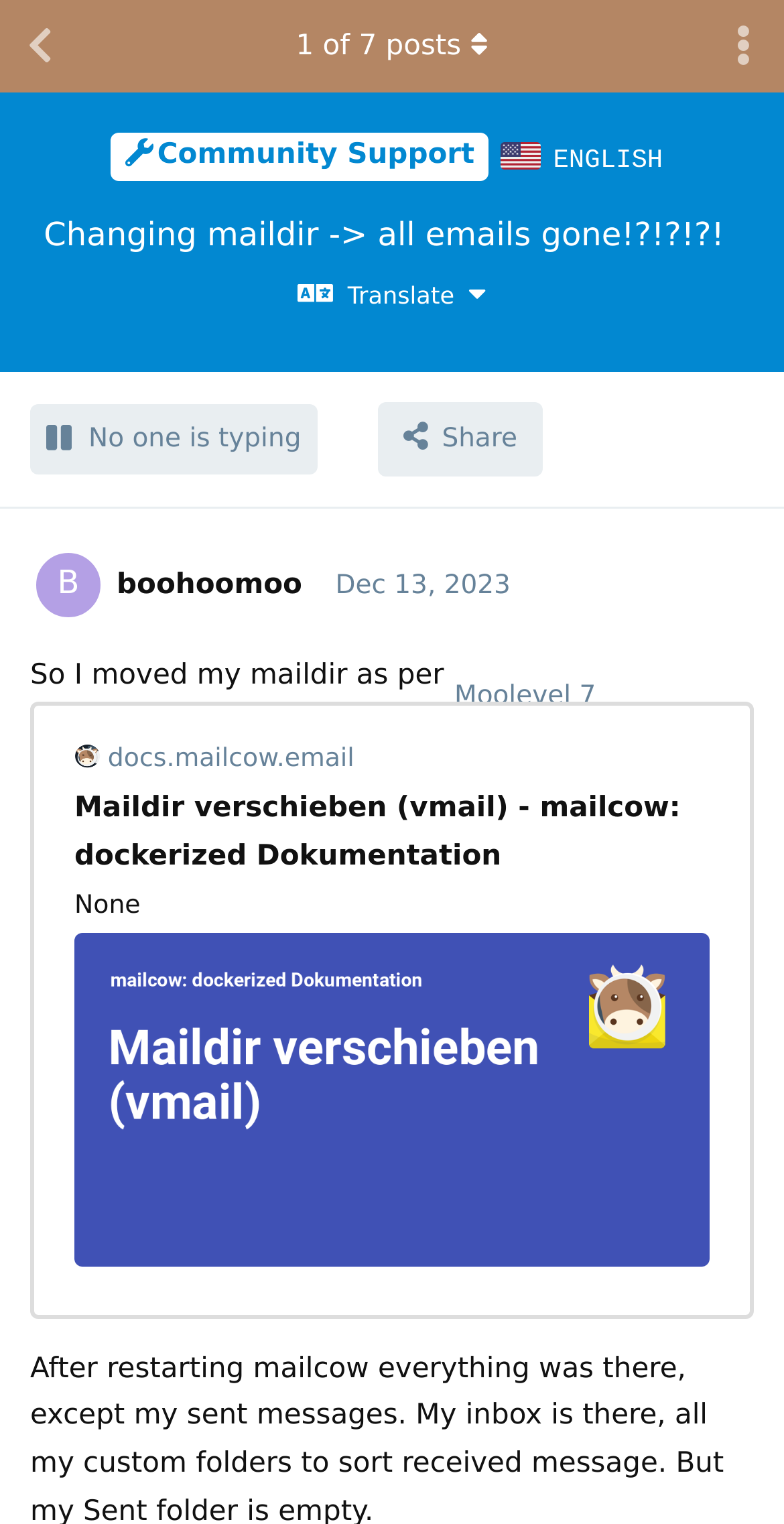Please identify the bounding box coordinates for the region that you need to click to follow this instruction: "Go back to discussion list".

[0.0, 0.0, 0.103, 0.061]